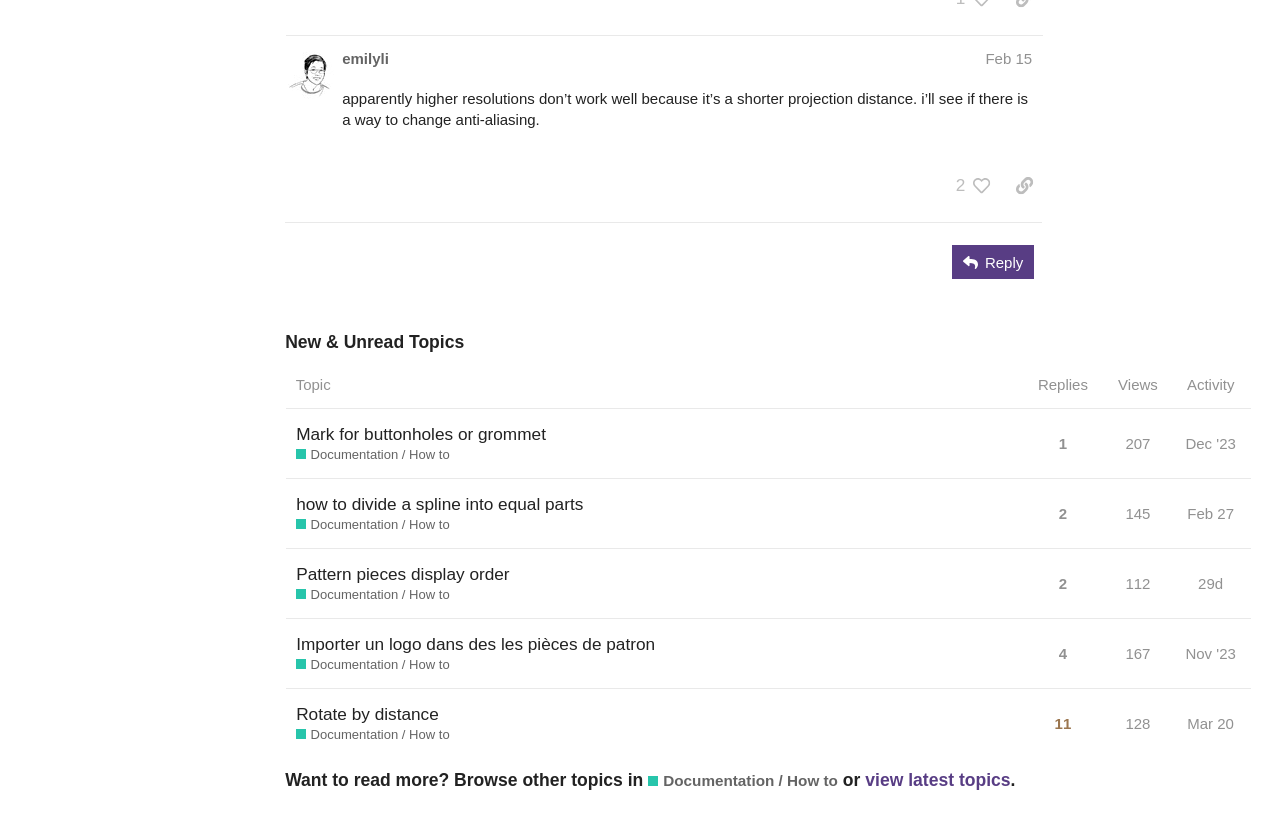What is the purpose of the button 'Please sign up or log in to like this post'?
Please answer the question as detailed as possible.

The button 'Please sign up or log in to like this post' is a child of the region element 'post #19 by @emilyli'. The purpose of this button is to allow users to like the post, but it requires the user to sign up or log in first.